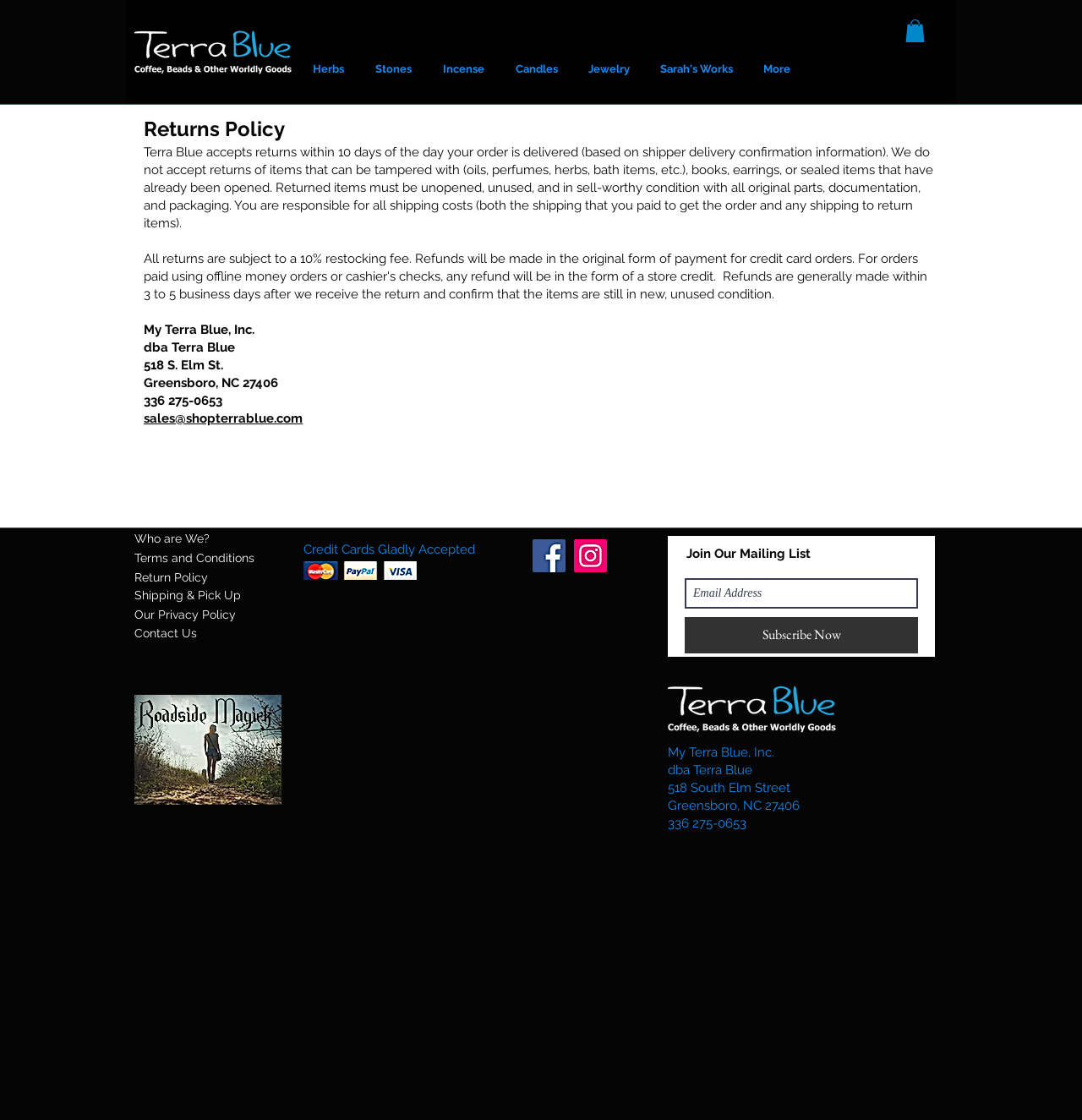Please identify the bounding box coordinates of the element on the webpage that should be clicked to follow this instruction: "Click the 'Herbs' link". The bounding box coordinates should be given as four float numbers between 0 and 1, formatted as [left, top, right, bottom].

[0.274, 0.048, 0.332, 0.077]